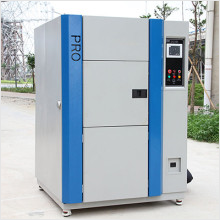Paint a vivid picture with your description of the image.

The image showcases aThermal Shock Test Chamber, a sophisticated device designed for testing the durability and adaptability of materials in extreme temperatures. The chamber features a sleek, modern design with a predominantly gray exterior, accented by striking blue panels. On the front, a control panel is equipped with various buttons and a digital display, allowing operators to monitor and adjust the testing parameters.

This equipment is essential for assessing the resistance of materials to rapid temperature changes, which is crucial for industries such as electronics, automotive, and construction. The robust build and advanced technology enable precise simulations of harsh environmental conditions, ensuring that products can withstand the rigors of use in real-world applications. This test chamber plays a vital role in quality assurance and product development, particularly in sectors where reliability is paramount.